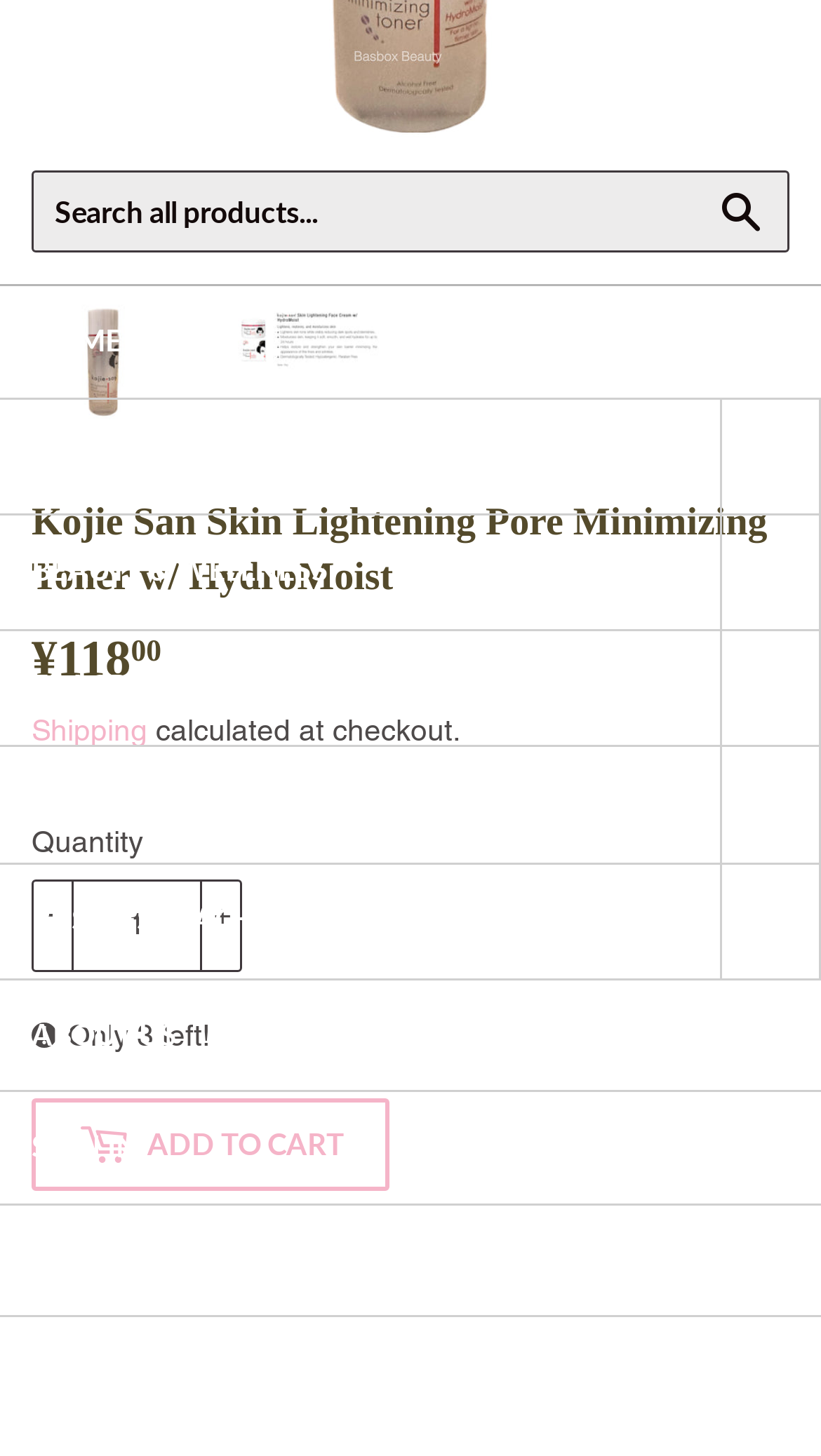What is the current quantity of the product in the cart?
Refer to the image and provide a one-word or short phrase answer.

1